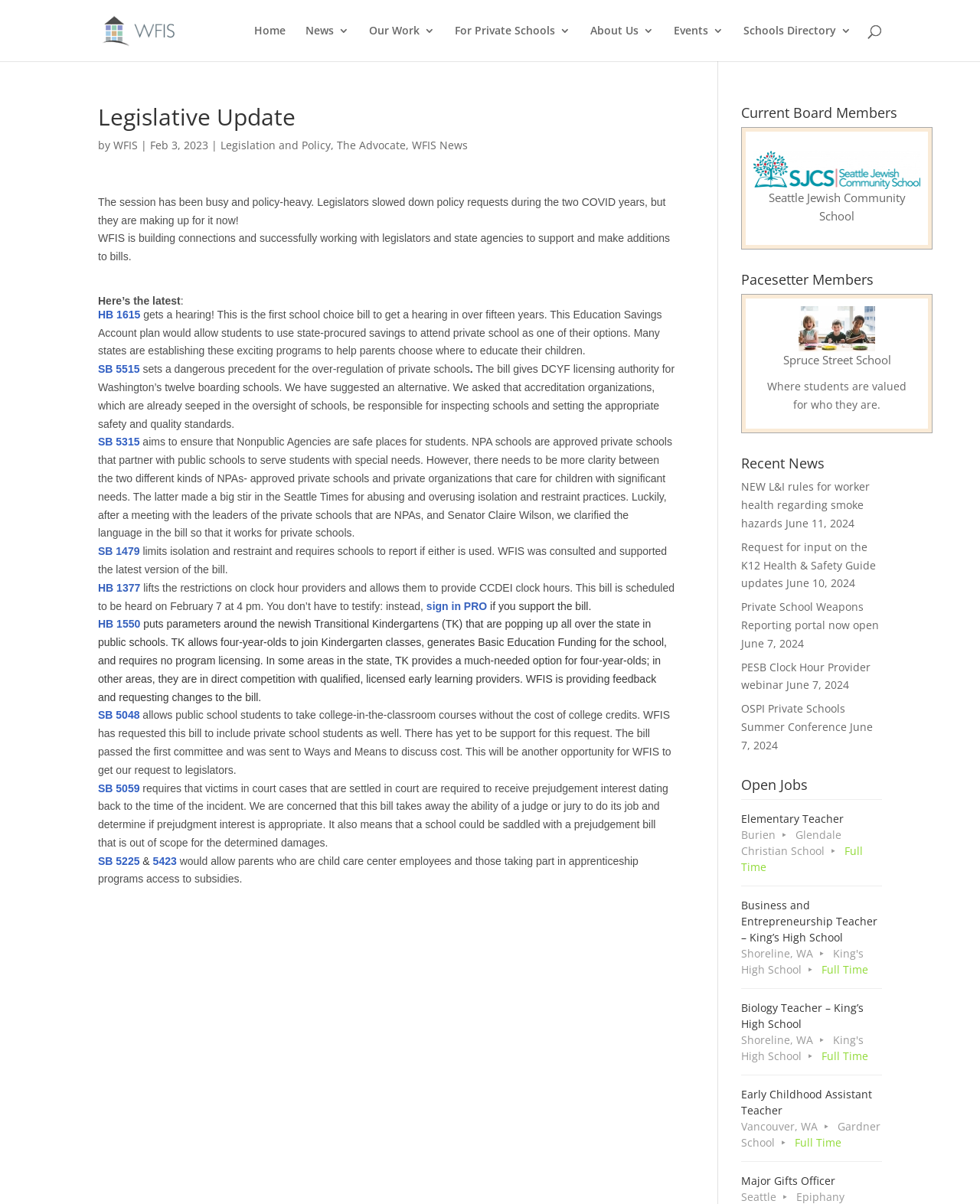What is the name of the organization mentioned in the webpage?
By examining the image, provide a one-word or phrase answer.

WFIS